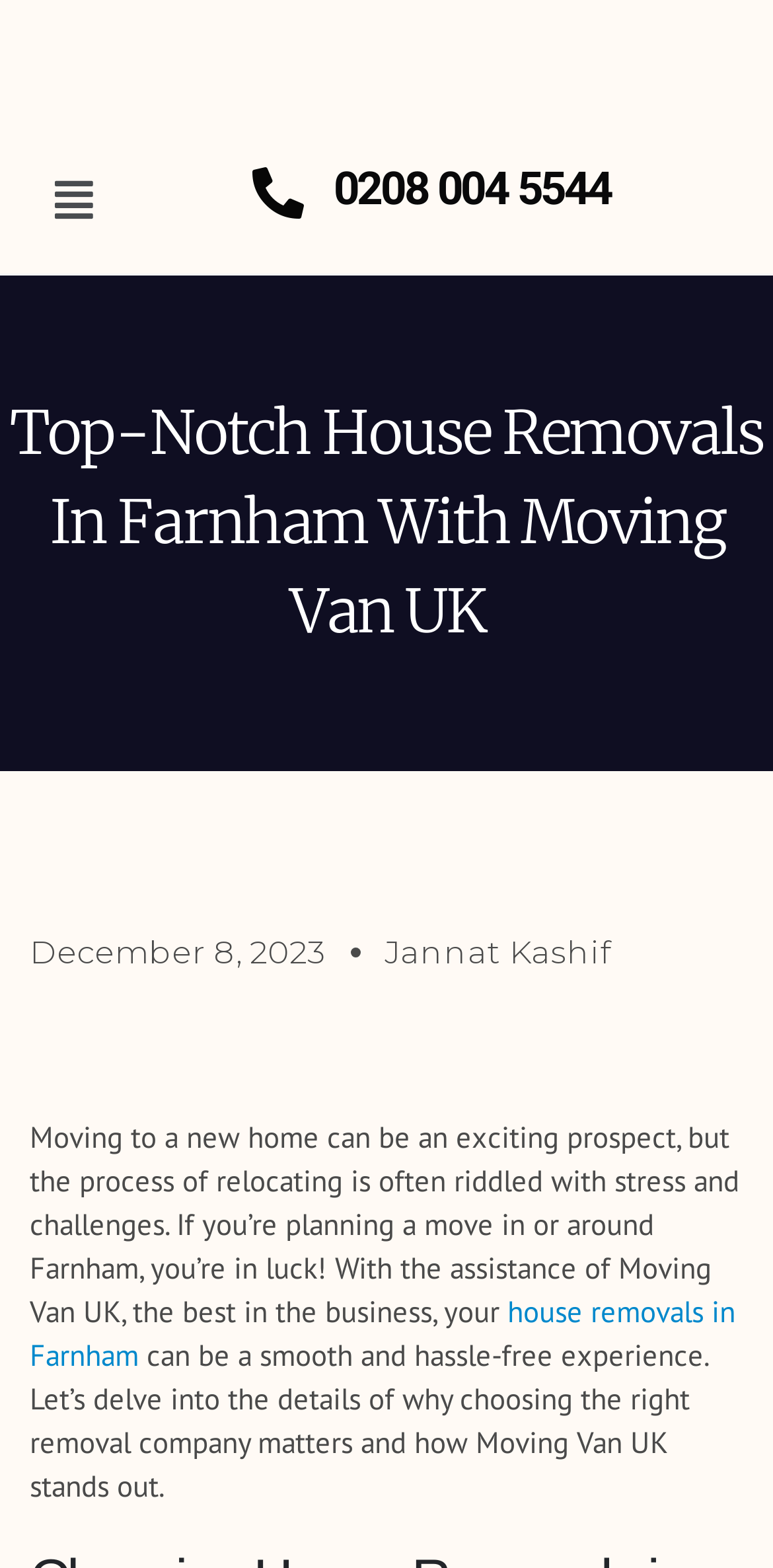Find the bounding box coordinates for the HTML element described as: "Menu". The coordinates should consist of four float values between 0 and 1, i.e., [left, top, right, bottom].

[0.051, 0.104, 0.139, 0.153]